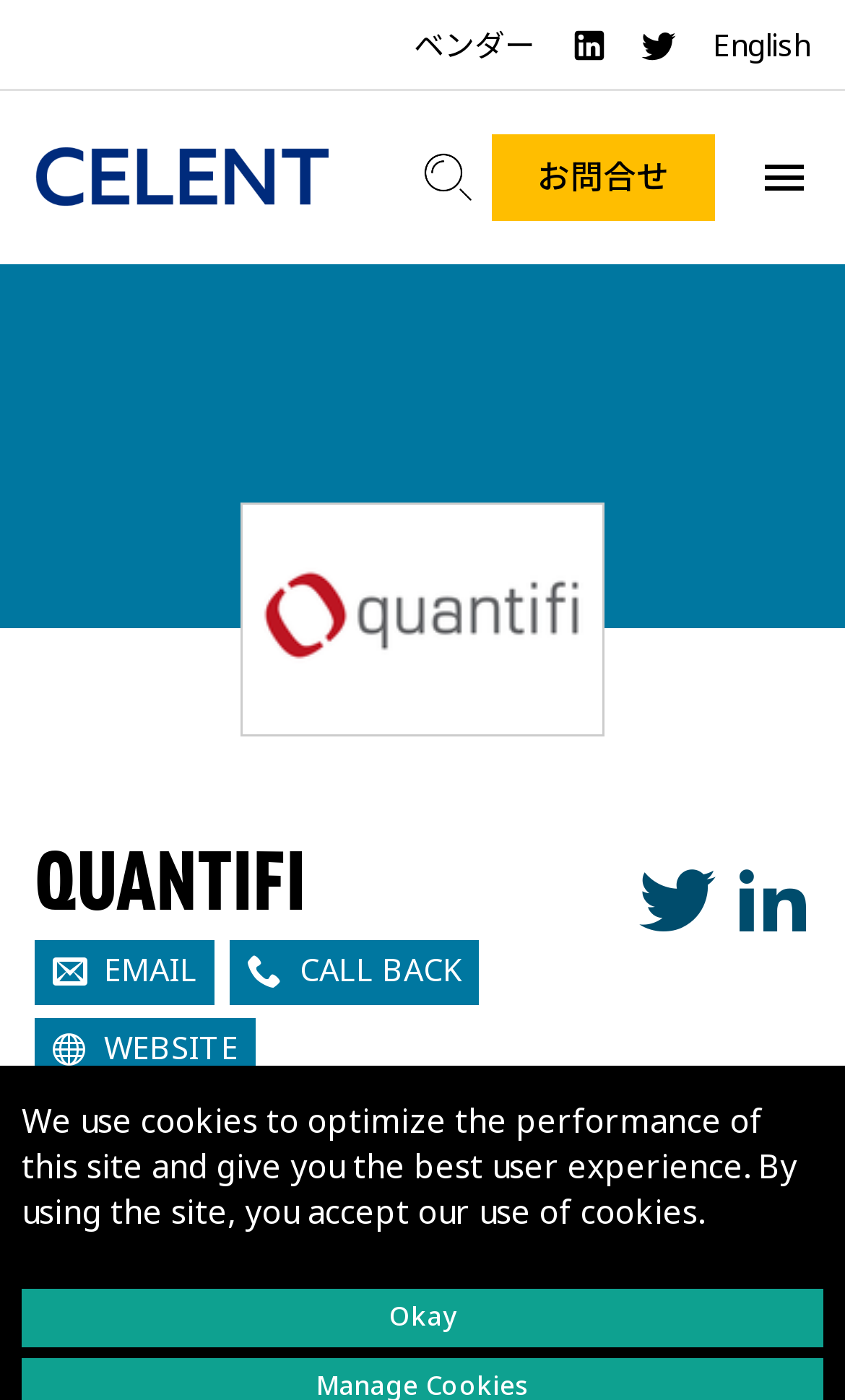What is the language of the webpage?
Using the image as a reference, deliver a detailed and thorough answer to the question.

I determined the language of the webpage by looking at the link 'English' at the top right corner of the page, which suggests that the webpage is currently in English.